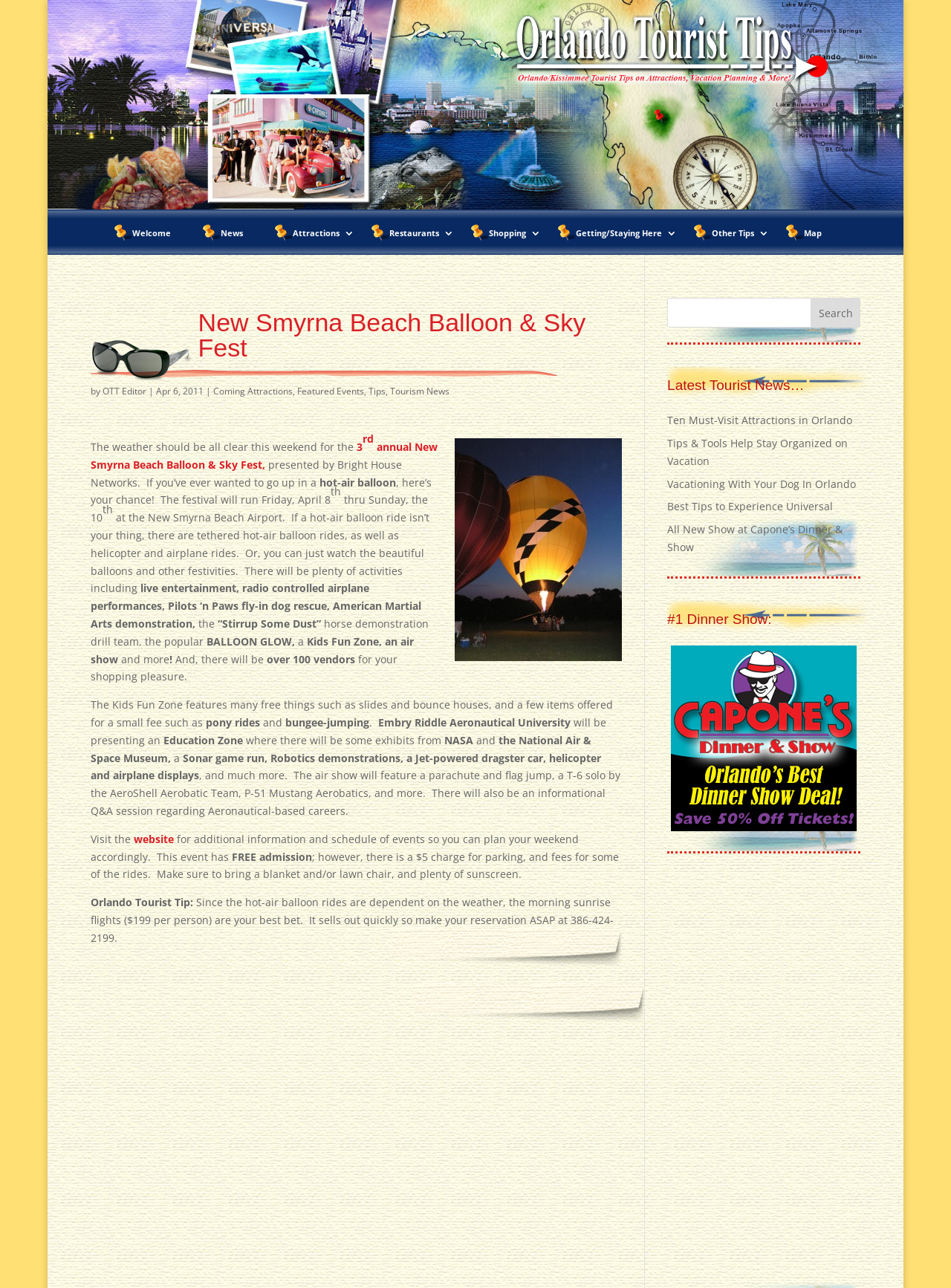Given the element description "Getting/Staying Here" in the screenshot, predict the bounding box coordinates of that UI element.

[0.586, 0.174, 0.712, 0.191]